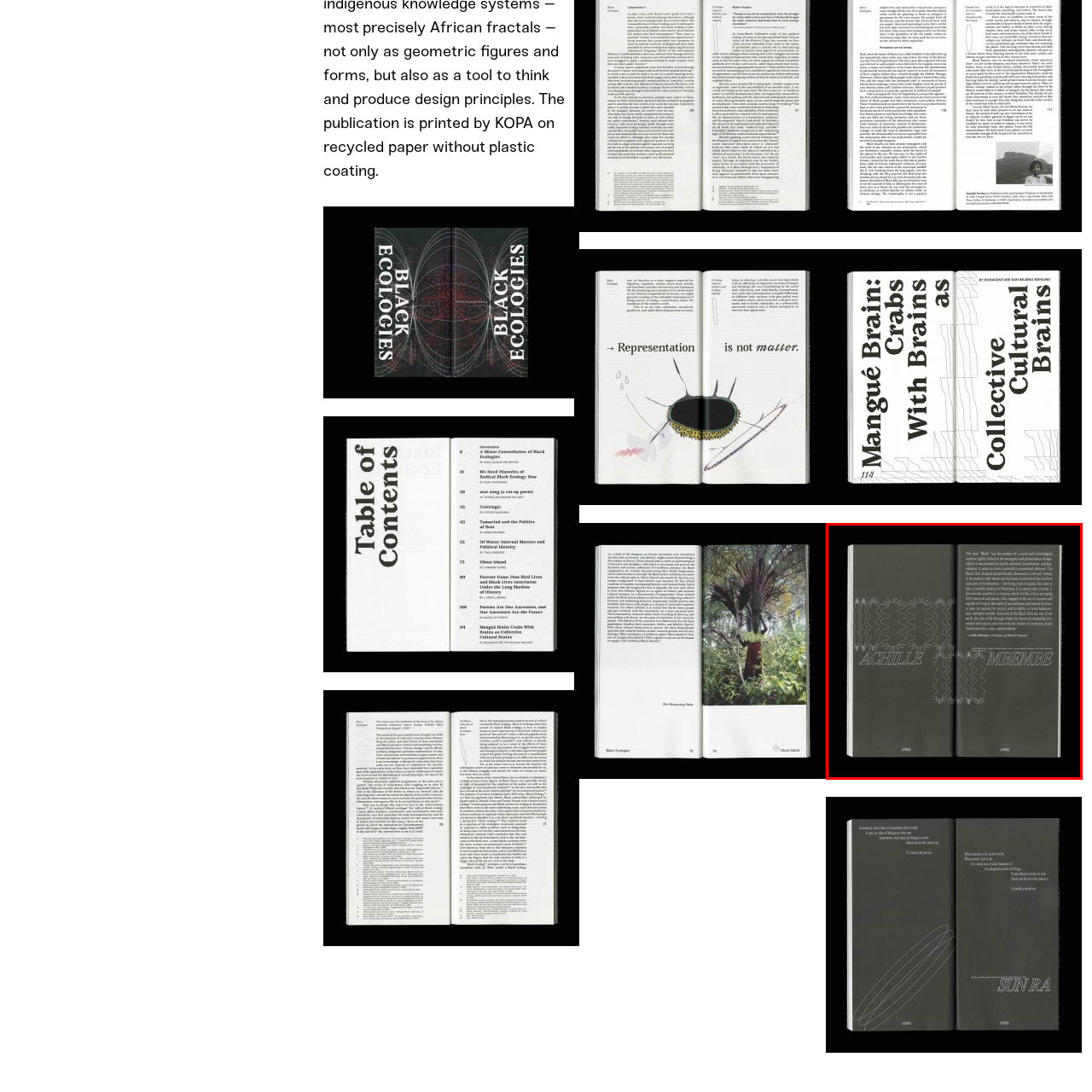What is the purpose of the decorative wavy lines and abstract floral elements?
Take a close look at the image within the red bounding box and respond to the question with detailed information.

The caption states that the decorative wavy lines and abstract floral elements frame the text, adding a contemporary visual flair, which implies that their purpose is to enhance the visual appeal of the image.